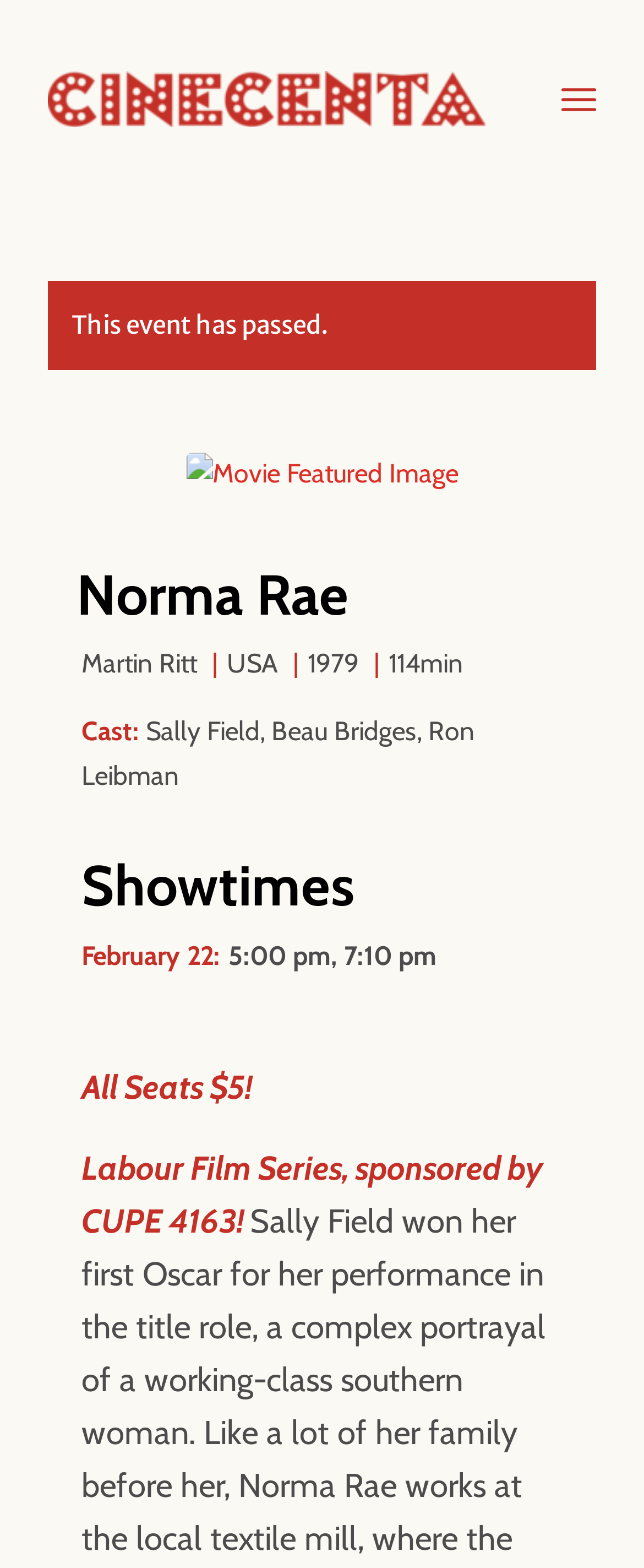Give a detailed account of the webpage's layout and content.

The webpage is about the movie "Norma Rae" and its showtimes. At the top left, there is a logo of "Cinecenta" with a link to the main page. On the top right, there is a menu item labeled "Menu". Below the logo, there is a notification stating "This event has passed." 

In the middle of the page, there is a large featured image of the movie. Above the image, the title "Norma Rae" is displayed in a heading. Below the title, the director's name "Martin Ritt" is listed, followed by the country of origin "USA" and the release year "1979". The movie's duration "114min" is also displayed.

On the left side of the page, the cast list is shown, including "Sally Field, Beau Bridges, Ron Leibman". Below the cast list, the showtimes are displayed, with a heading "Showtimes". The showtimes are listed for February 22, with two screenings at 5:00 pm and 7:10 pm. There is also a promotional message "All Seats $5!" and a note about the "Labour Film Series, sponsored by CUPE 4163!".